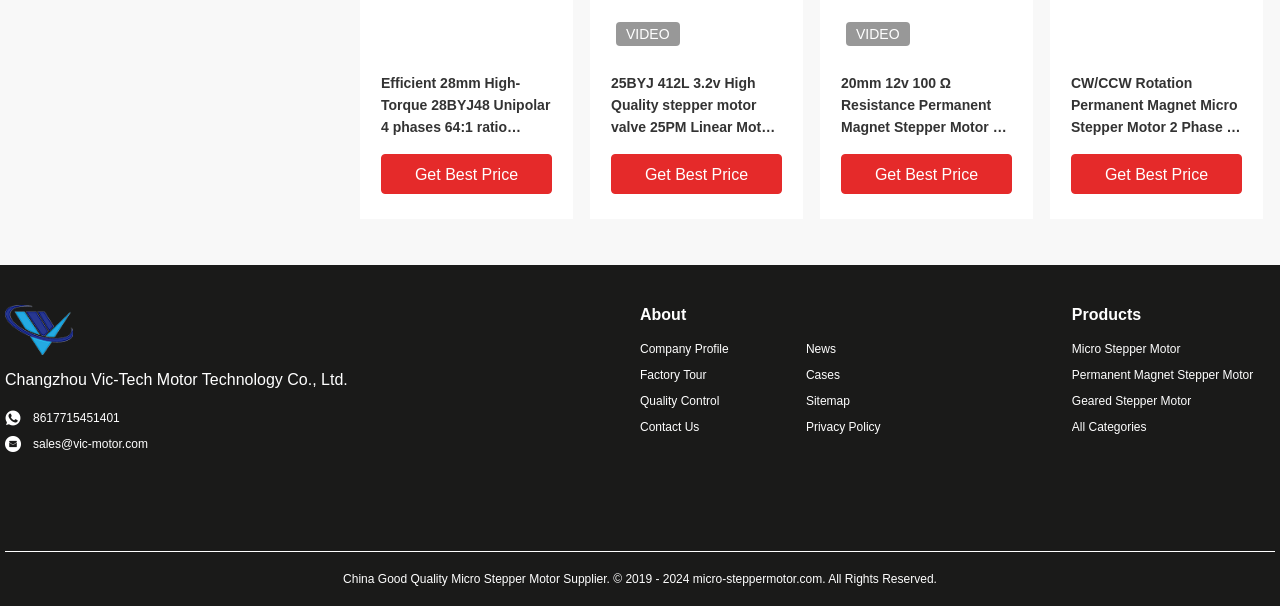Based on the provided description, "Company Profile", find the bounding box of the corresponding UI element in the screenshot.

[0.5, 0.562, 0.605, 0.591]